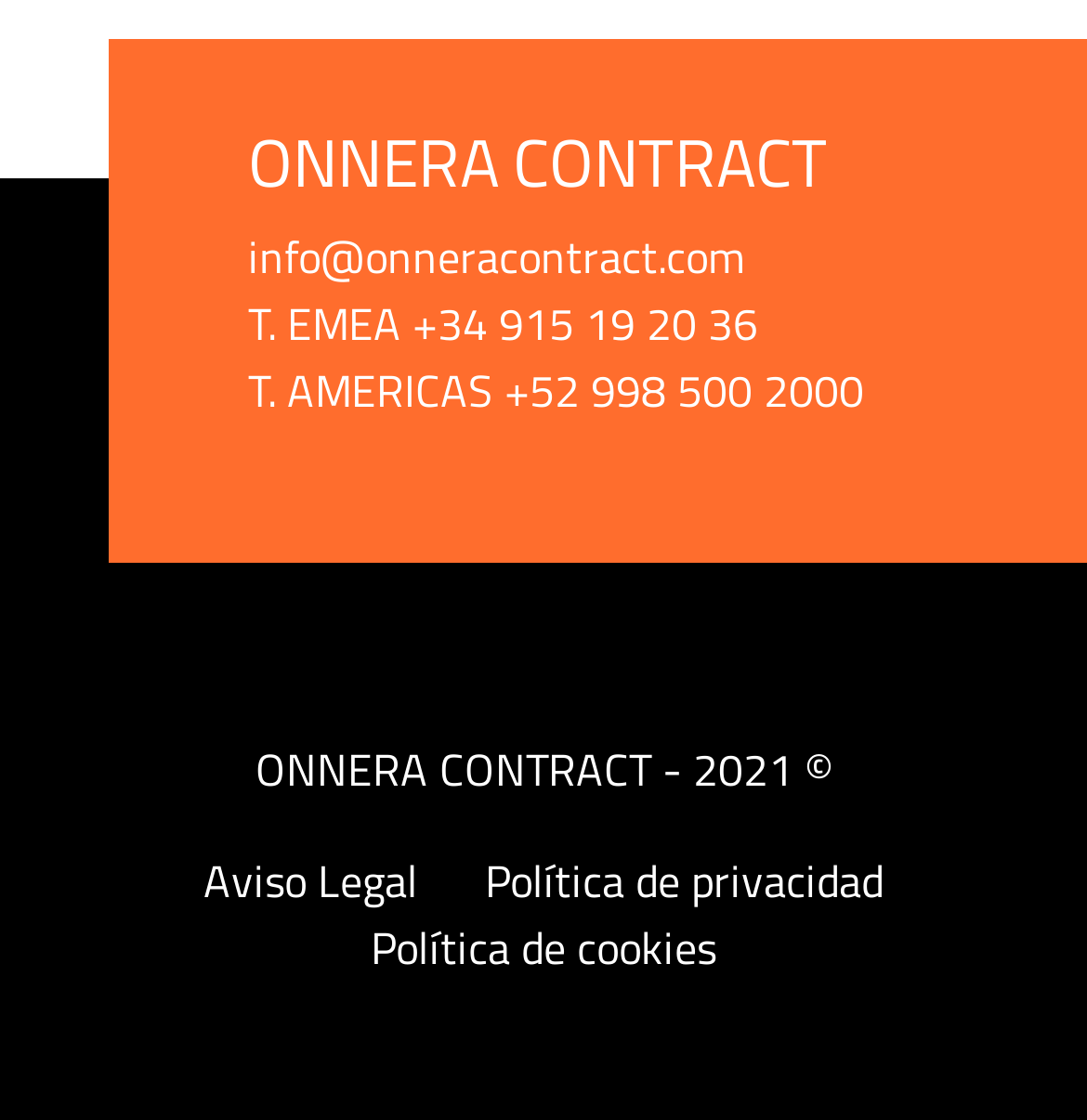What are the legal policies of the company?
Refer to the image and respond with a one-word or short-phrase answer.

Aviso Legal, Política de privacidad, Política de cookies